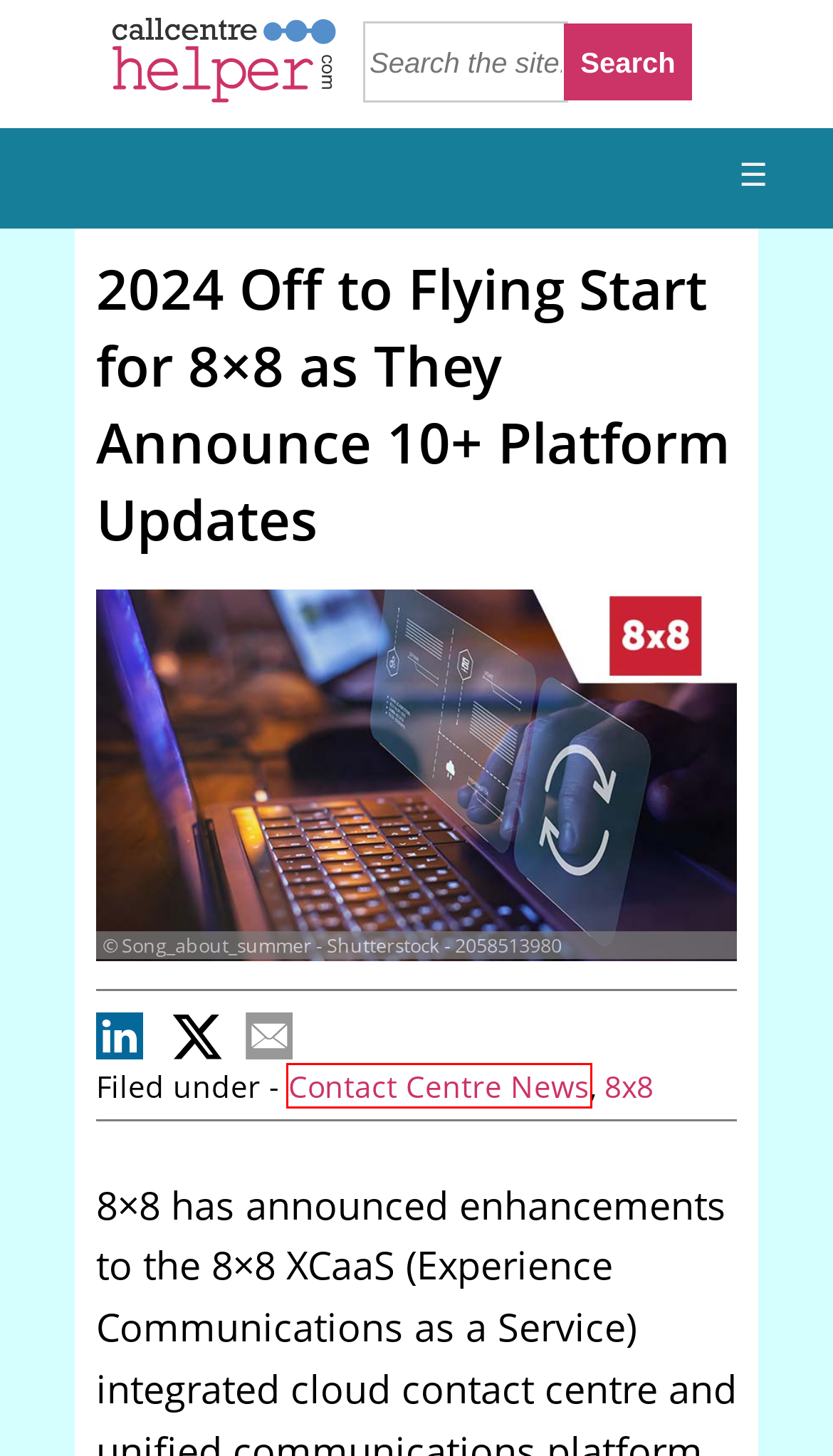Using the screenshot of a webpage with a red bounding box, pick the webpage description that most accurately represents the new webpage after the element inside the red box is clicked. Here are the candidates:
A. Contact Centre News | Call Centre Helper
B. Contact Center and Cloud Communications for the CX-focused | 8x8
C. 8×8 | Call Centre Helper
D. 10 Clever Ways to Improve Your Service Levels
E. What Contact Centres Are Doing Right Now - 2024 Survey
F. Privacy Policy
G. Contact Centre Jargon and Terminologies
H. White Papers

A